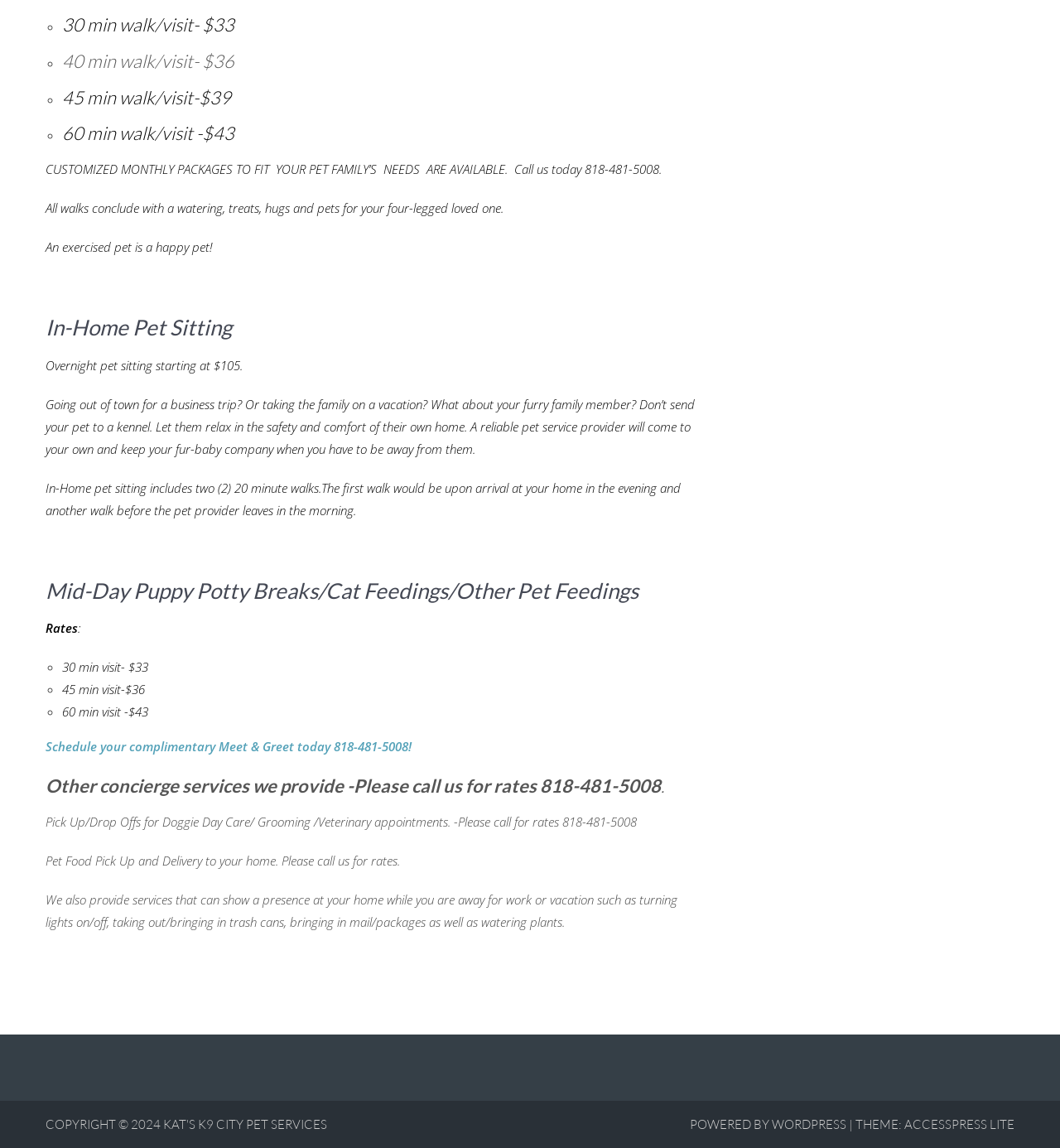Given the description of the UI element: "Kat's K9 City Pet Services", predict the bounding box coordinates in the form of [left, top, right, bottom], with each value being a float between 0 and 1.

[0.154, 0.973, 0.309, 0.986]